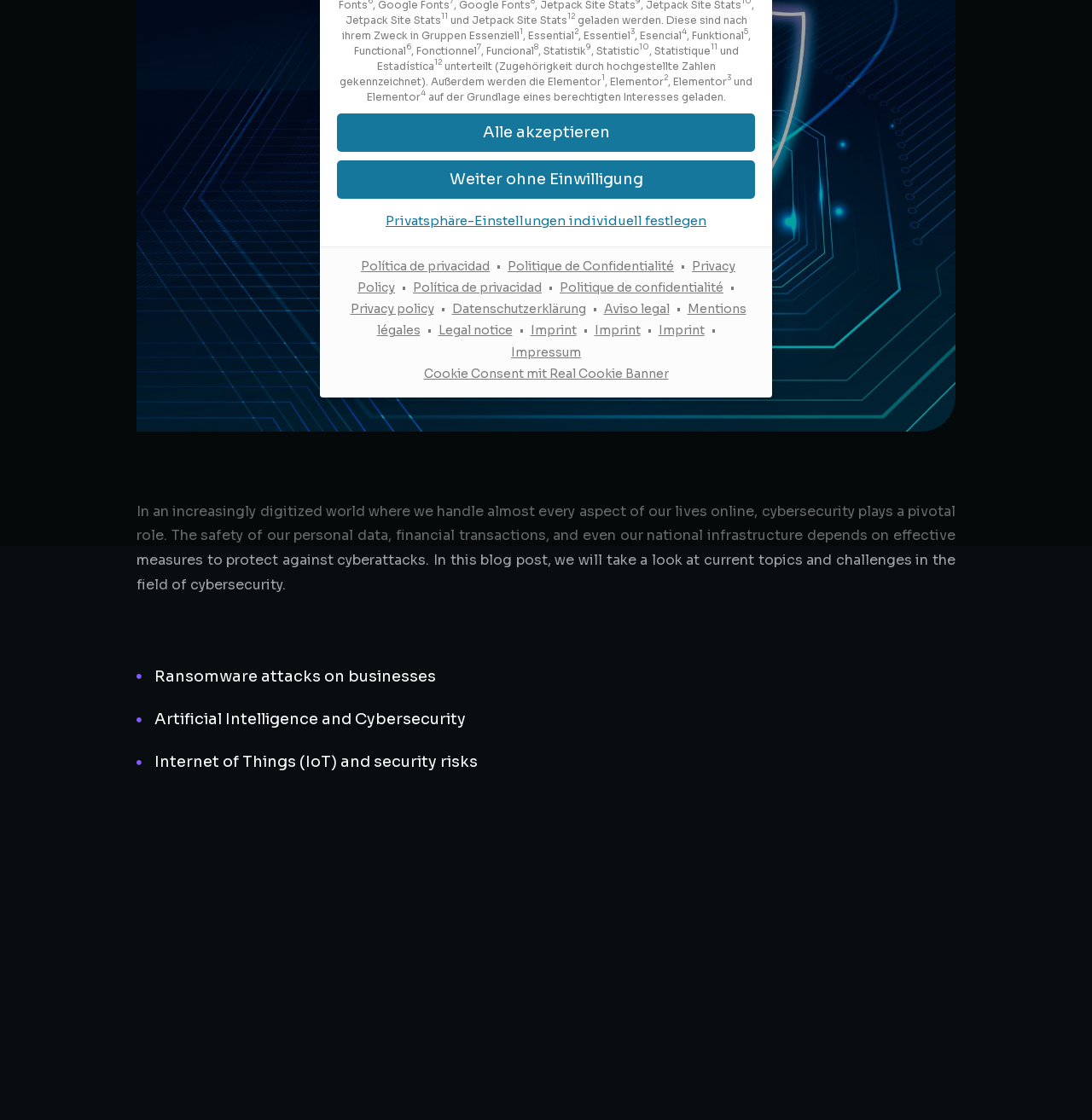Locate the bounding box of the UI element defined by this description: "Imprint". The coordinates should be given as four float numbers between 0 and 1, formatted as [left, top, right, bottom].

[0.54, 0.288, 0.59, 0.302]